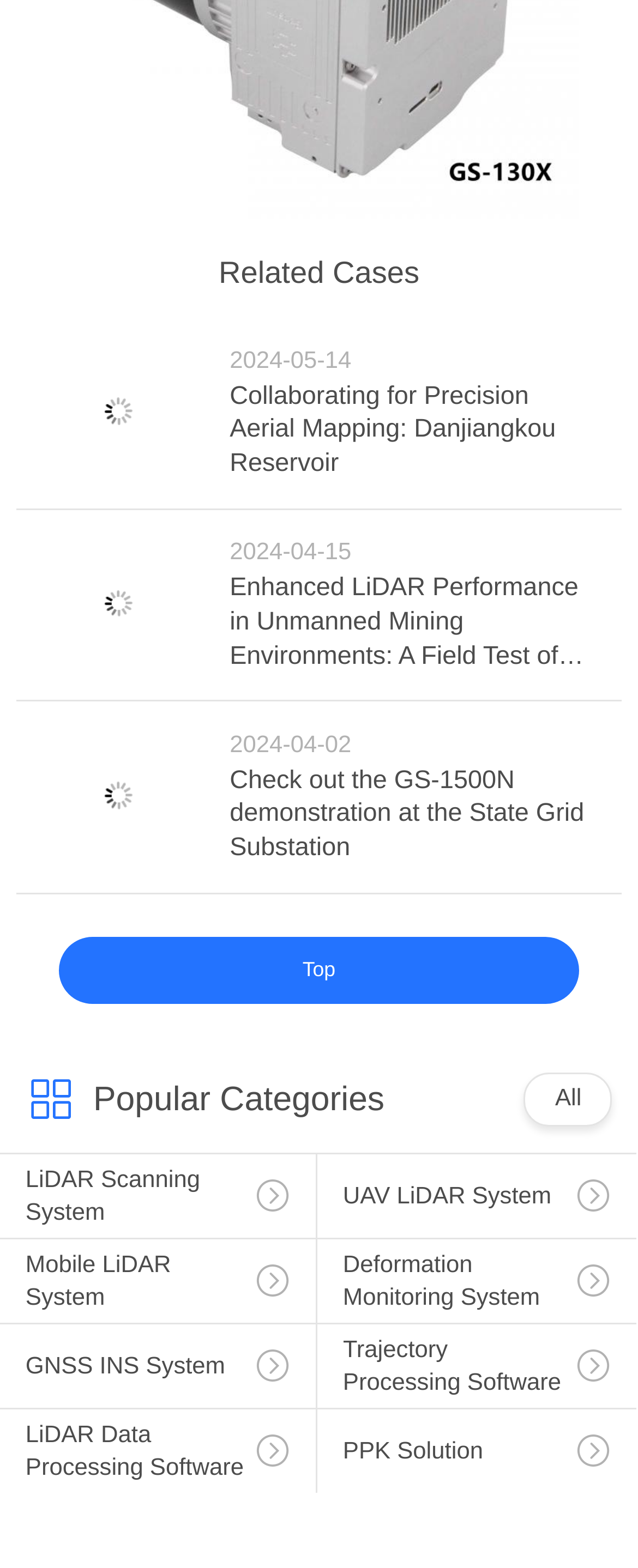Please locate the bounding box coordinates of the element that needs to be clicked to achieve the following instruction: "View the latest company case about Penetration Comparison between GS-130X and GS-100C+". The coordinates should be four float numbers between 0 and 1, i.e., [left, top, right, bottom].

[0.067, 0.219, 0.307, 0.305]